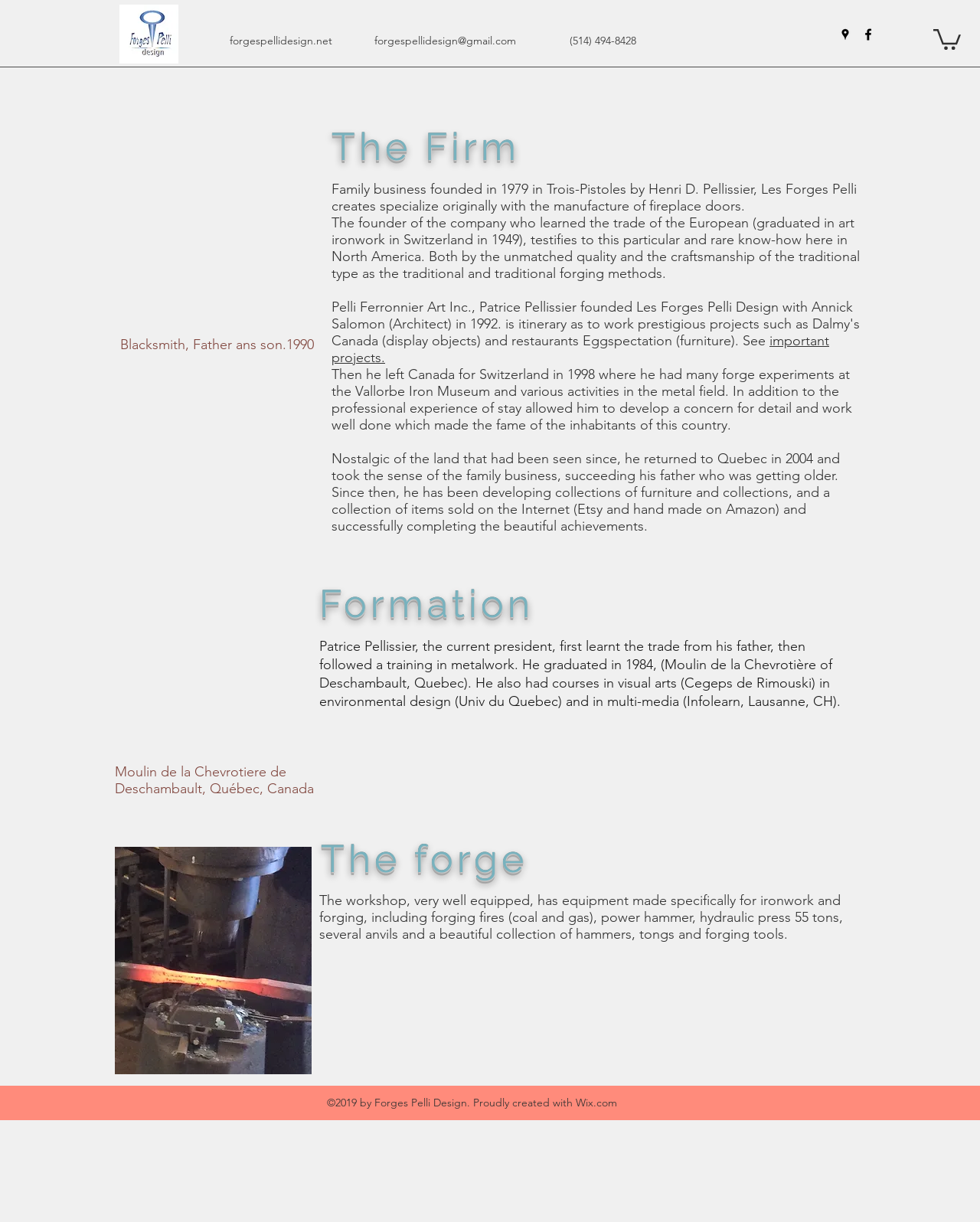Ascertain the bounding box coordinates for the UI element detailed here: "Home". The coordinates should be provided as [left, top, right, bottom] with each value being a float between 0 and 1.

[0.13, 0.056, 0.307, 0.087]